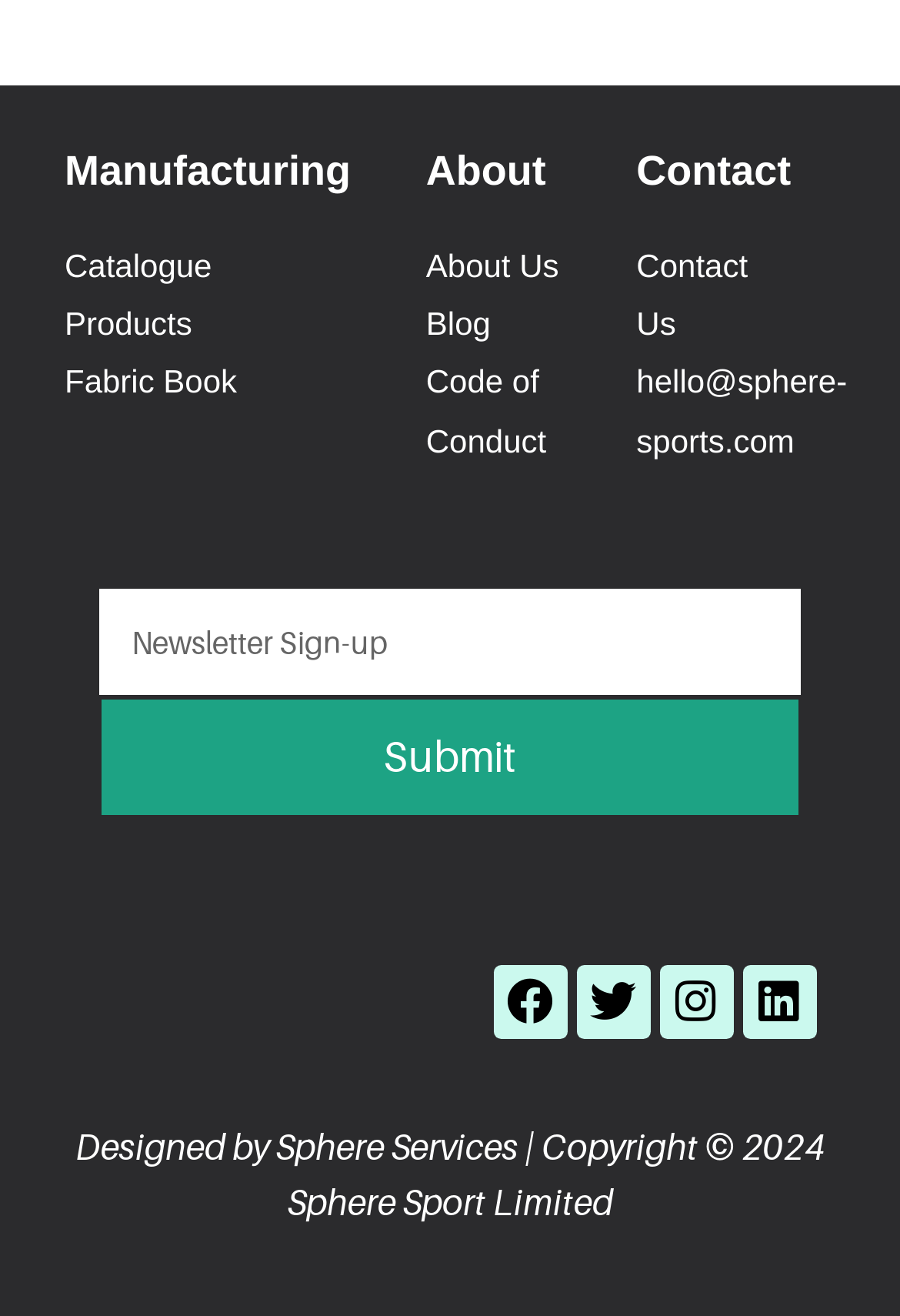Locate the bounding box coordinates of the area where you should click to accomplish the instruction: "Submit the form".

[0.11, 0.53, 0.89, 0.622]